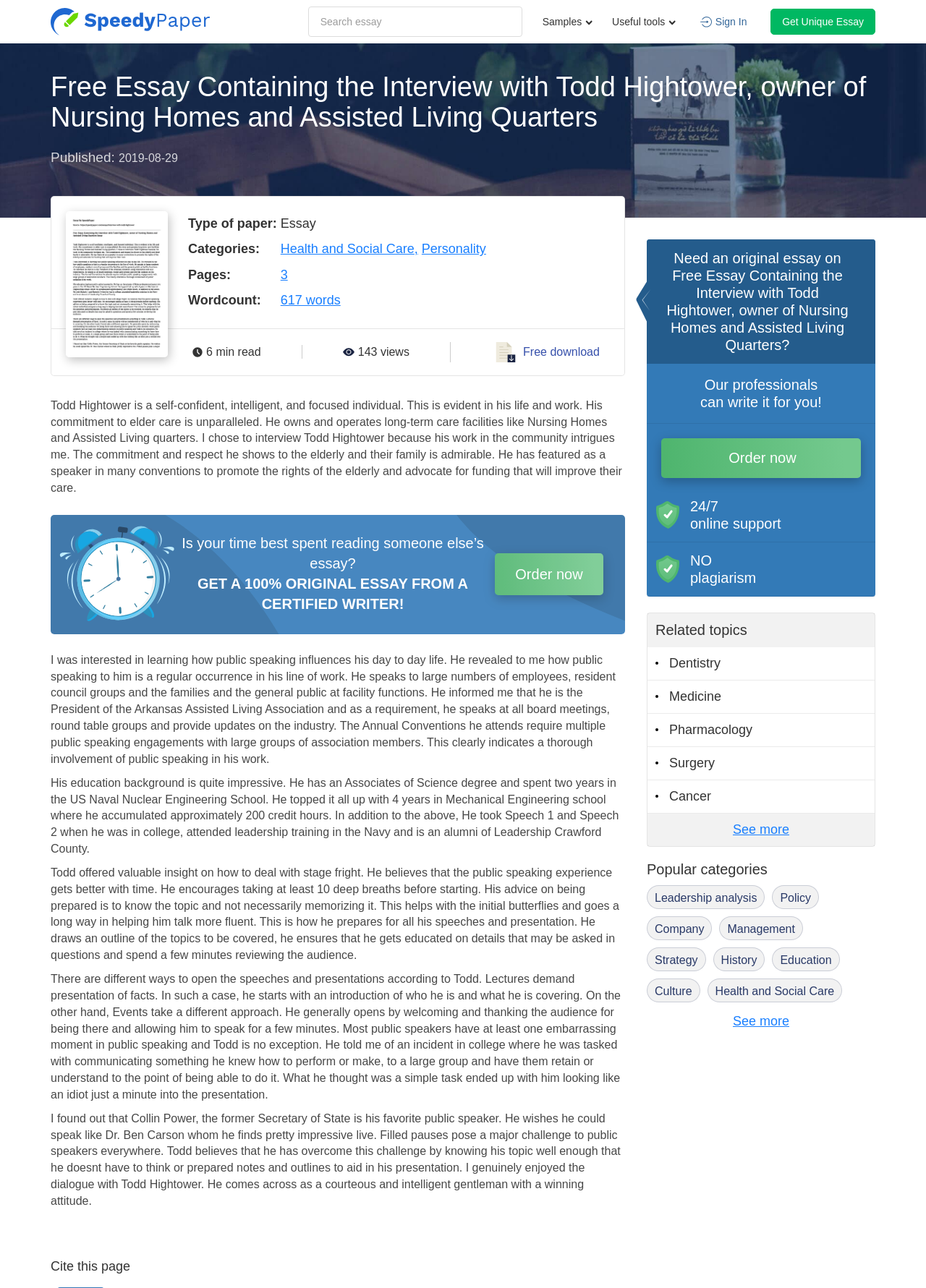Give a one-word or one-phrase response to the question:
What is the topic category of the essay?

Health and Social Care, Personality